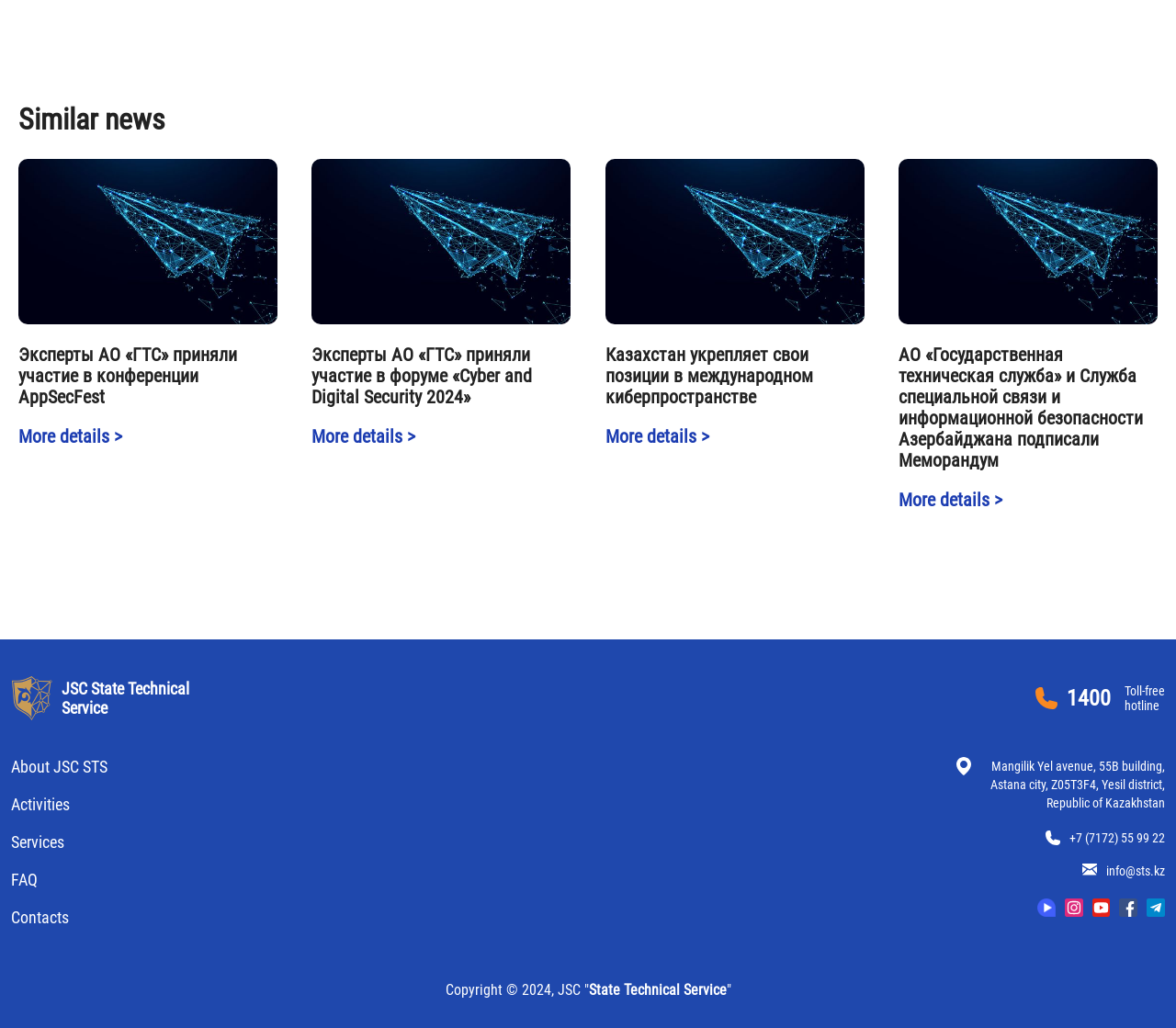Could you locate the bounding box coordinates for the section that should be clicked to accomplish this task: "Click on 'About JSC STS'".

[0.009, 0.736, 0.5, 0.755]